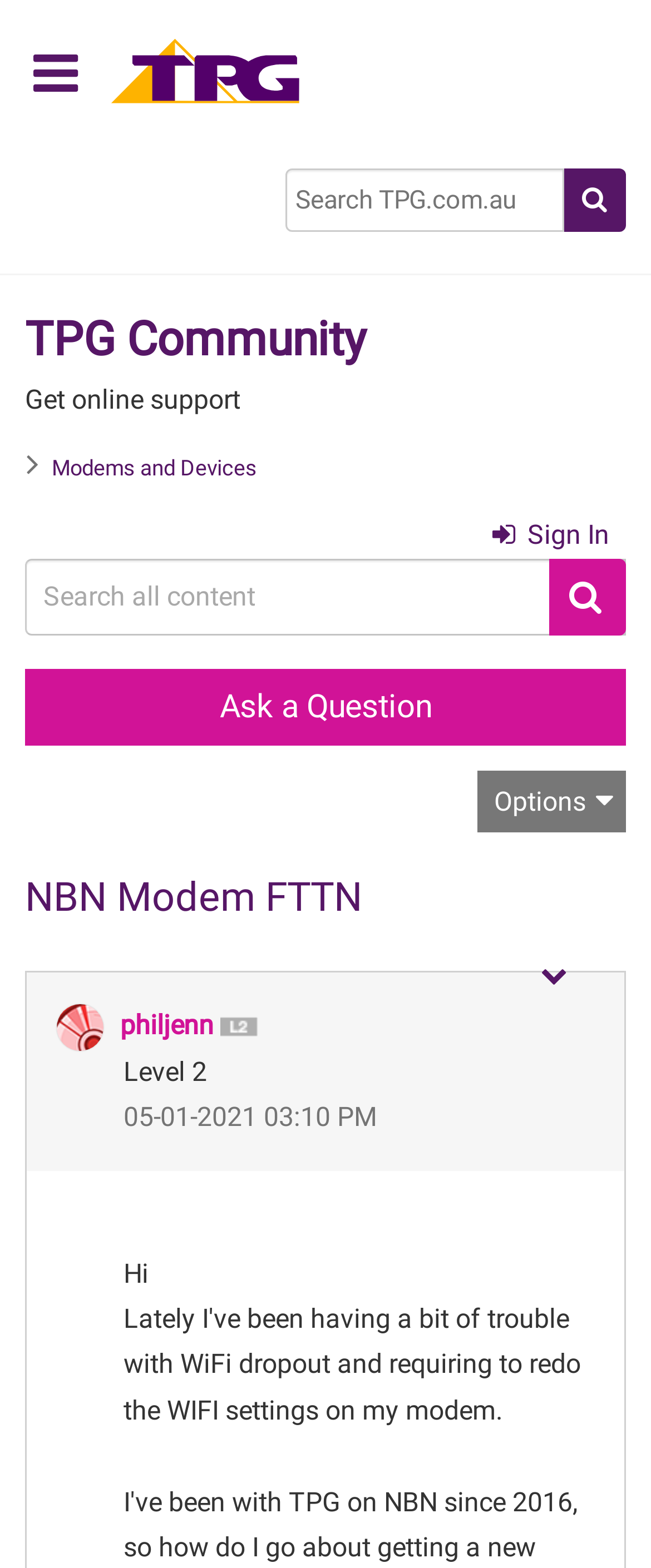Please identify the bounding box coordinates of the element I need to click to follow this instruction: "Search for something".

[0.438, 0.107, 0.867, 0.148]